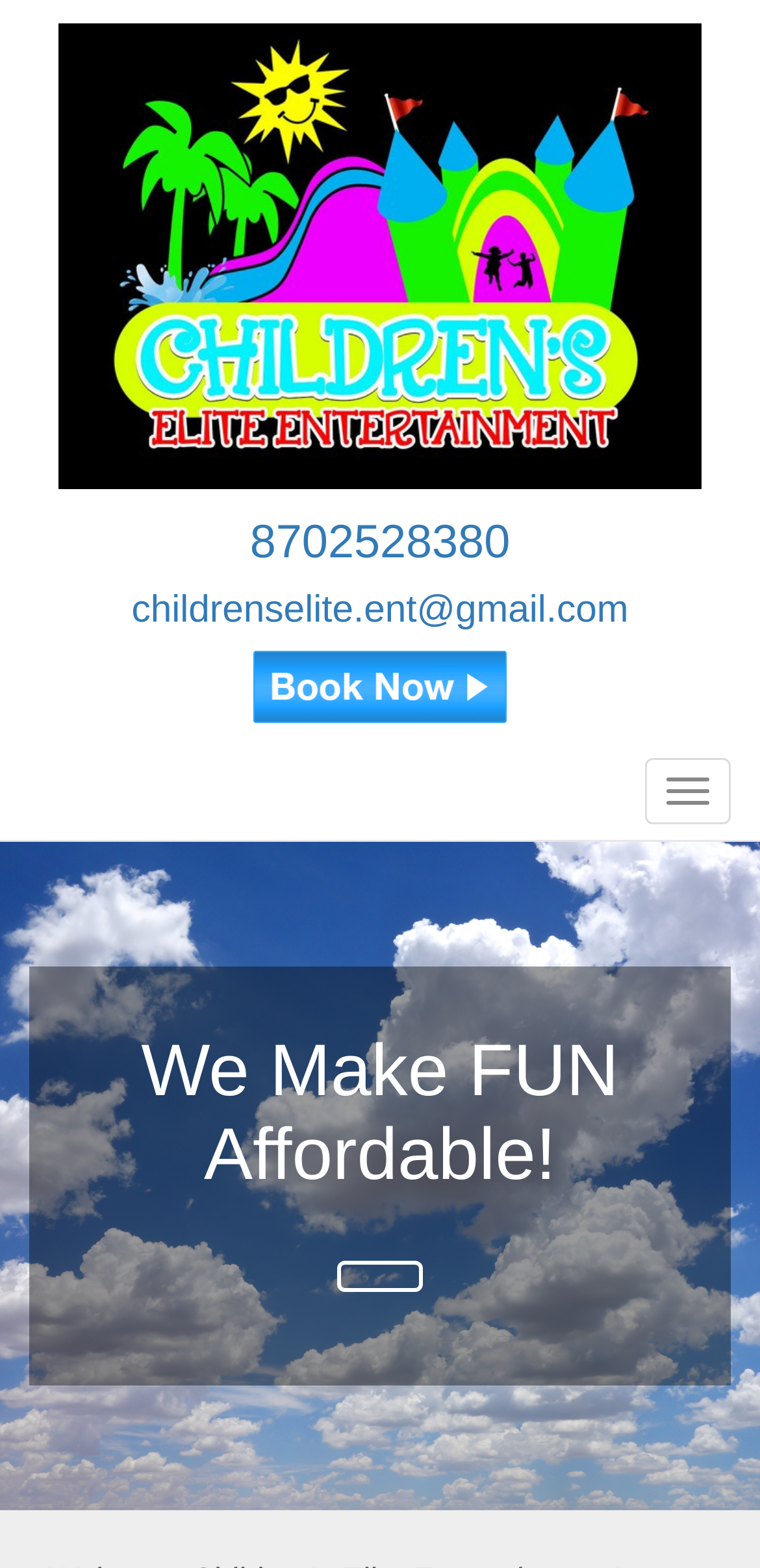Identify the bounding box for the UI element described as: "parent_node: We Make FUN Affordable!". Ensure the coordinates are four float numbers between 0 and 1, formatted as [left, top, right, bottom].

[0.444, 0.805, 0.556, 0.824]